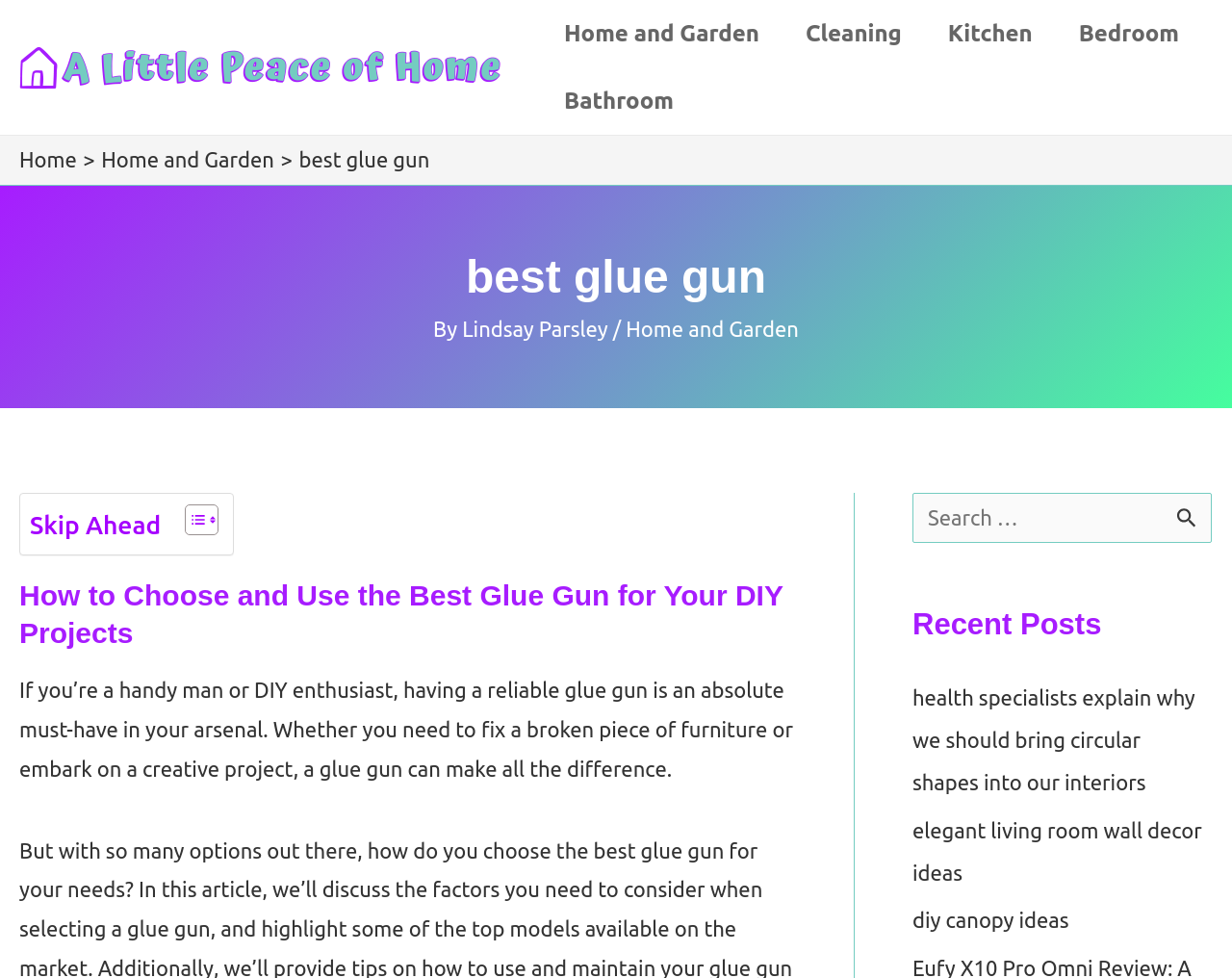Give a detailed account of the webpage.

The webpage is about a blog post discussing the best glue gun for DIY projects. At the top left corner, there is a logo of "A Little Peace of Home" with a link to the homepage. Next to the logo, there is a navigation menu with links to different categories such as "Home and Garden", "Cleaning", "Kitchen", "Bedroom", and "Bathroom".

Below the navigation menu, there is a breadcrumbs section showing the current page's location, with links to "Home" and "Home and Garden". The title of the blog post, "Best Glue Gun", is displayed prominently in a large font size.

The author of the blog post, "Lindsay Parsley", is credited below the title, along with a link to the author's profile. The post is categorized under "Home and Garden".

The main content of the blog post starts with a heading "How to Choose and Use the Best Glue Gun for Your DIY Projects". The text explains the importance of having a reliable glue gun for DIY enthusiasts and handymen. 

On the right side of the page, there is a search bar with a search button and a magnifying glass icon. Below the search bar, there is a section titled "Recent Posts" with links to three recent blog posts.

There are no images directly related to the content of the blog post, but there are several icons and logos throughout the page, including a logo for "A Little Peace of Home", a toggle table of content icon, and a search icon.